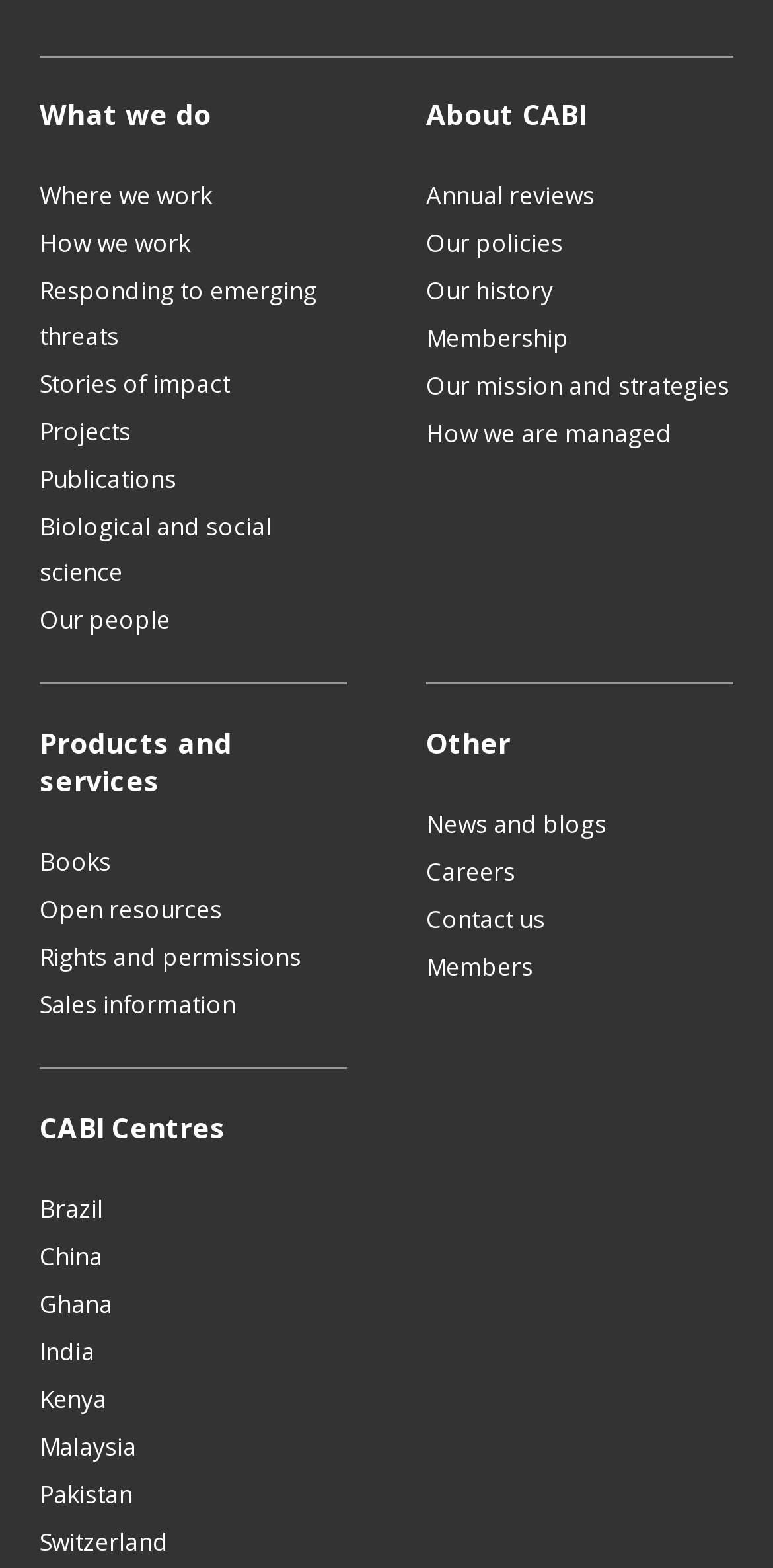Using the provided element description "Pakistan", determine the bounding box coordinates of the UI element.

[0.051, 0.939, 0.172, 0.968]